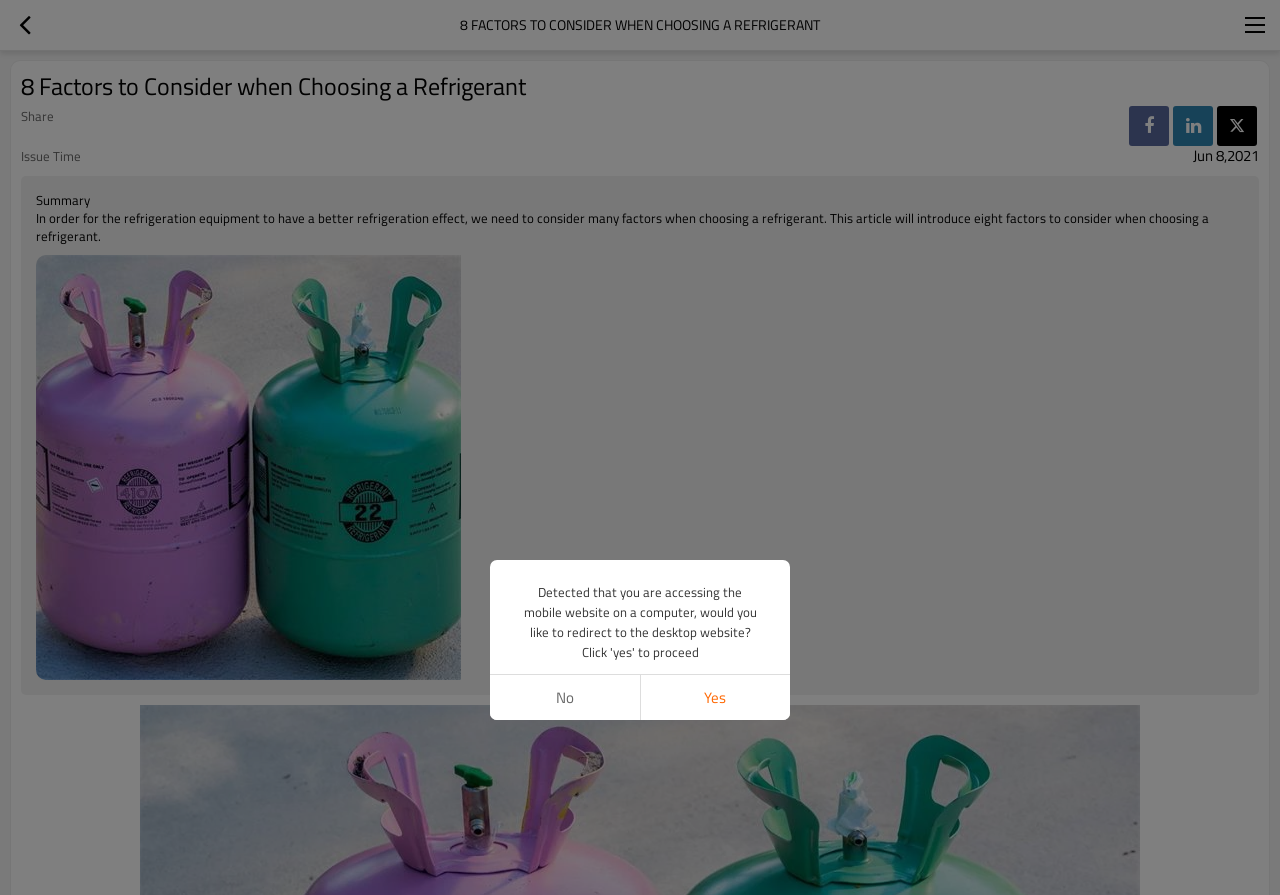Using the details in the image, give a detailed response to the question below:
What is the purpose of considering many factors when choosing a refrigerant?

According to the summary section of the webpage, considering many factors when choosing a refrigerant is necessary to have a better refrigeration effect. This is stated in the sentence 'In order for the refrigeration equipment to have a better refrigeration effect, we need to consider many factors when choosing a refrigerant'.